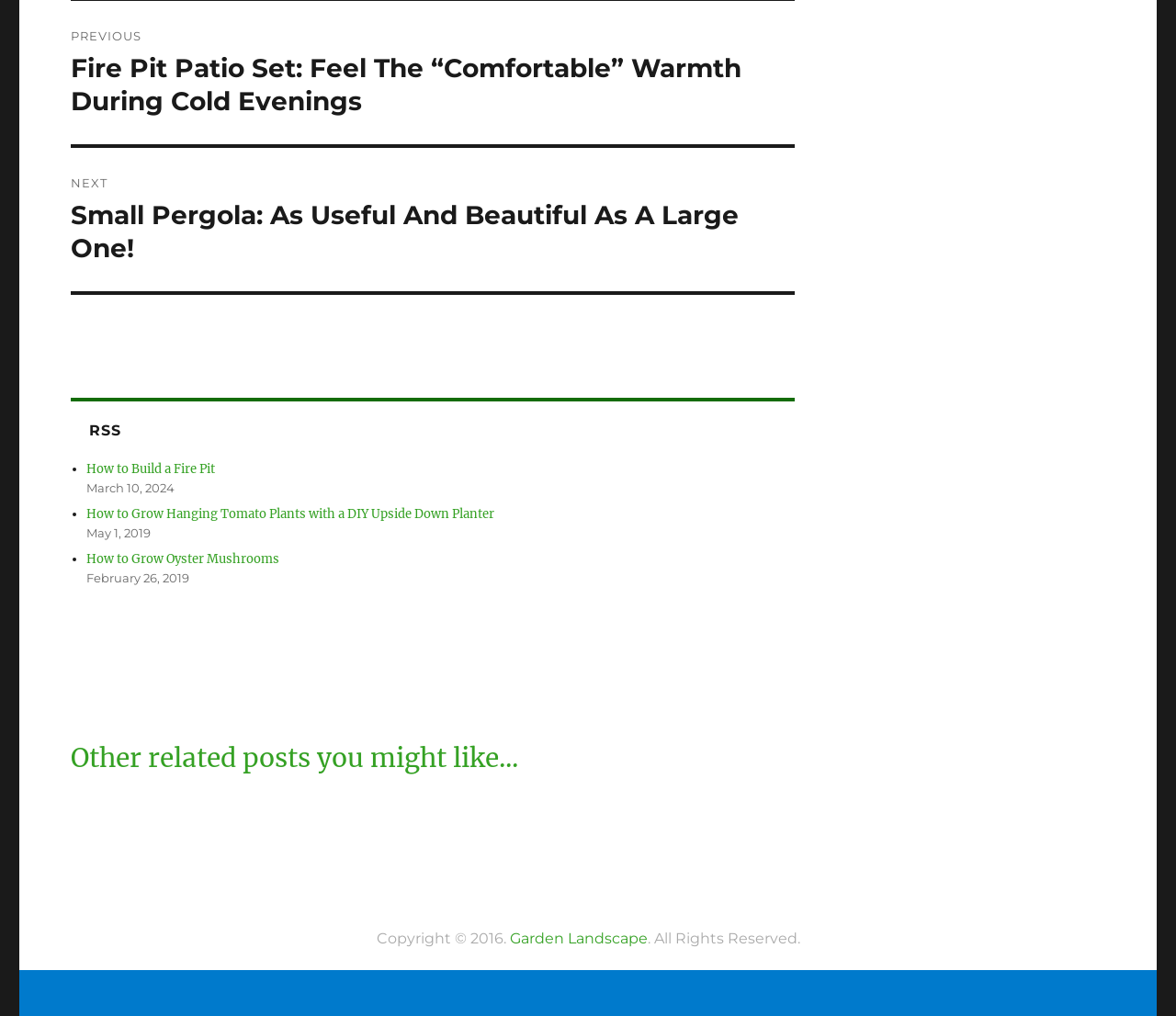Please locate the bounding box coordinates of the element that needs to be clicked to achieve the following instruction: "Check the privacy policy". The coordinates should be four float numbers between 0 and 1, i.e., [left, top, right, bottom].

None